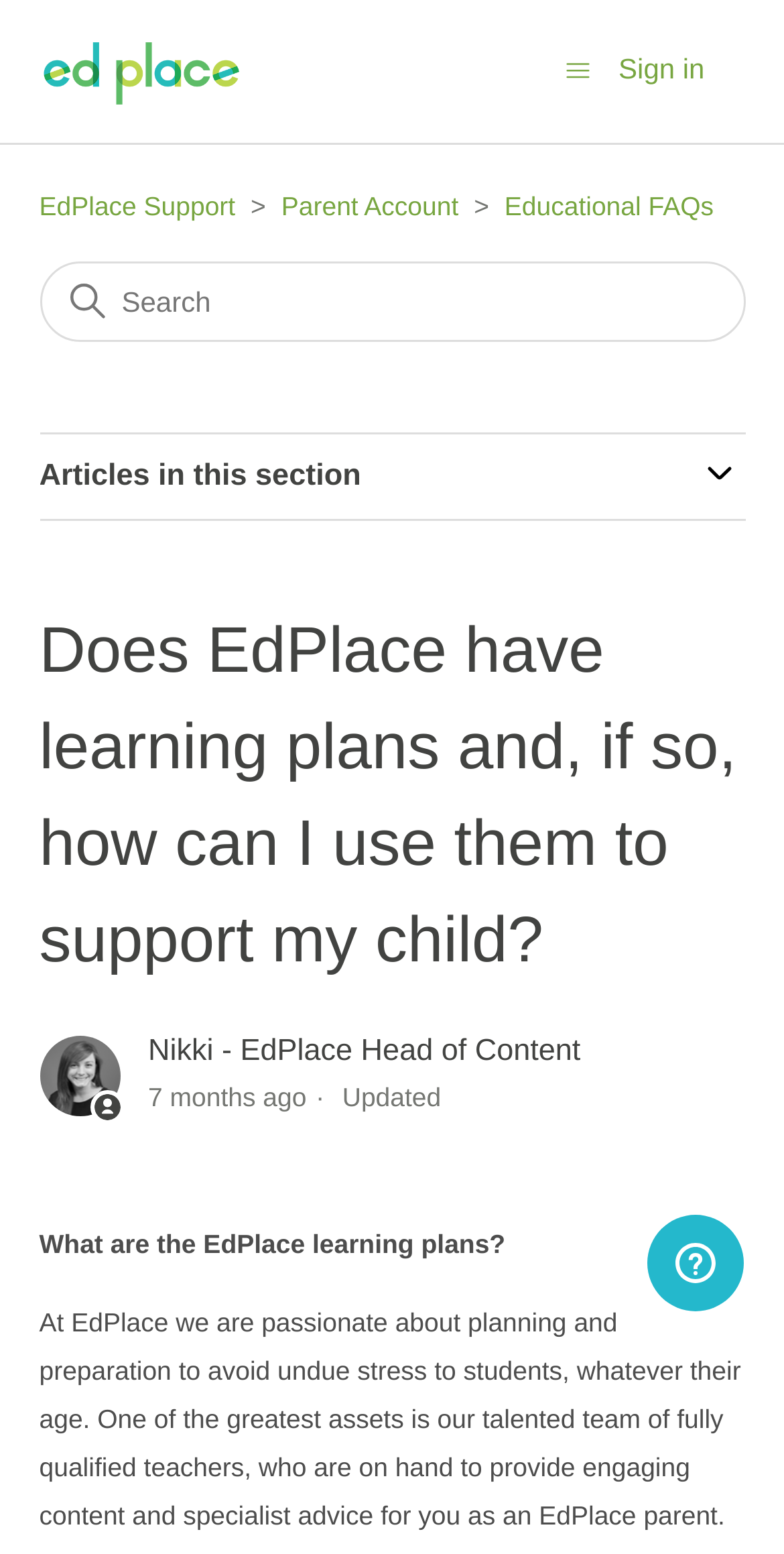Locate the UI element described by title="Home" in the provided webpage screenshot. Return the bounding box coordinates in the format (top-left x, top-left y, bottom-right x, bottom-right y), ensuring all values are between 0 and 1.

[0.05, 0.022, 0.309, 0.07]